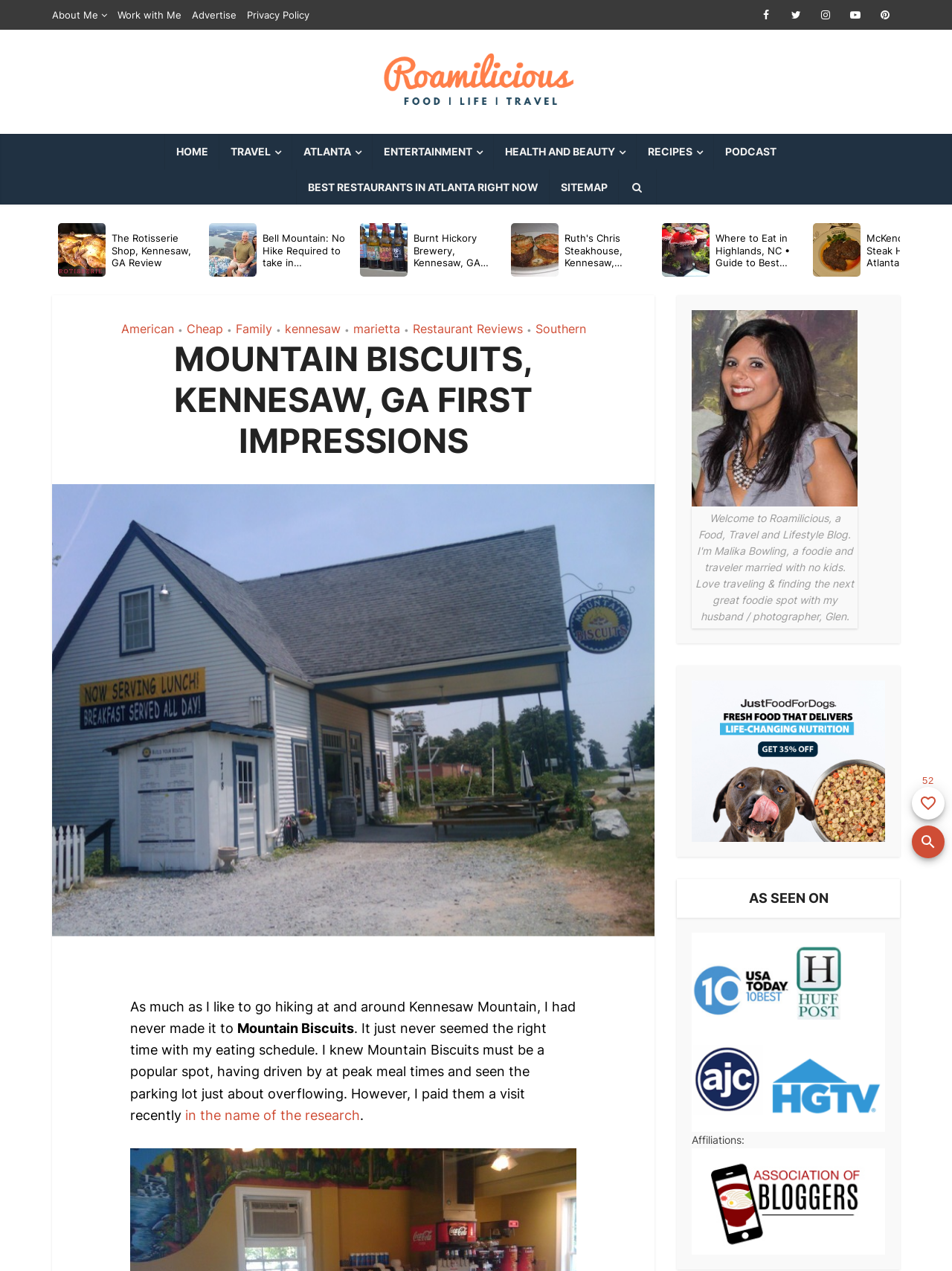Determine the bounding box coordinates of the area to click in order to meet this instruction: "Click on the link 'Advertise With Us'".

None